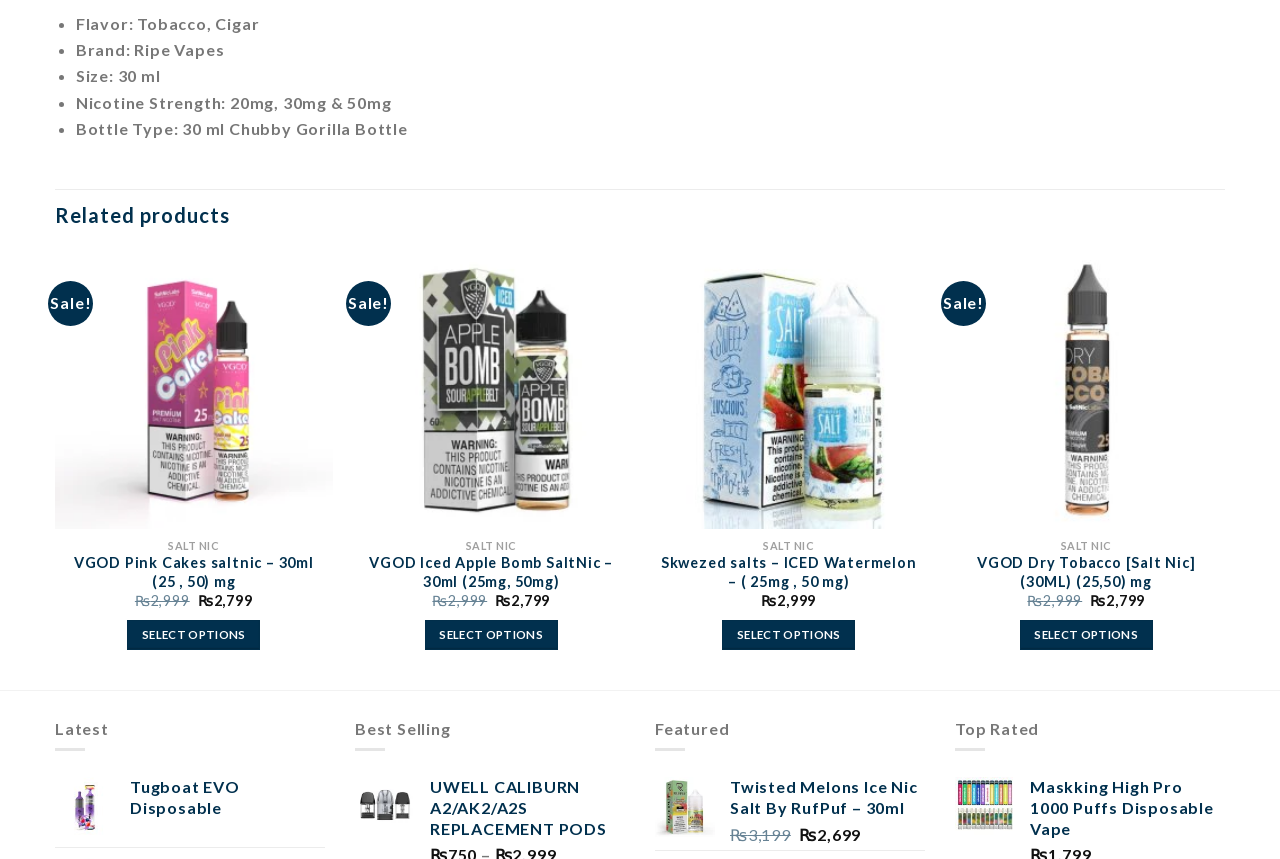What is the category of the product 'Tugboat EVO Disposable'?
Look at the image and respond with a single word or a short phrase.

Latest